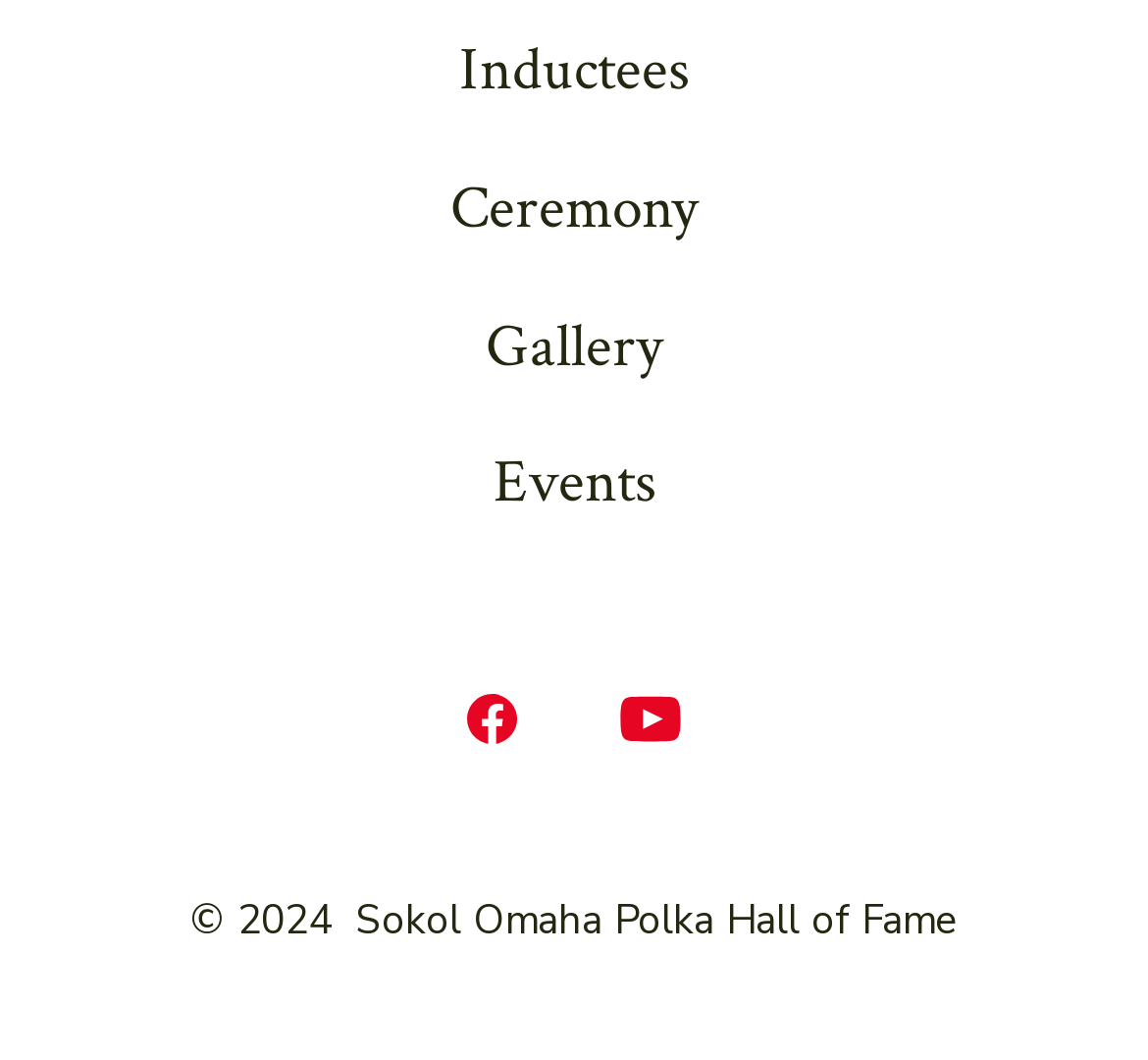Using the information in the image, give a detailed answer to the following question: How many navigation links are in the footer menu?

I counted the number of link elements with text 'Inductees', 'Ceremony', 'Gallery', and 'Events' located in the navigation section, and found that there are four navigation links.